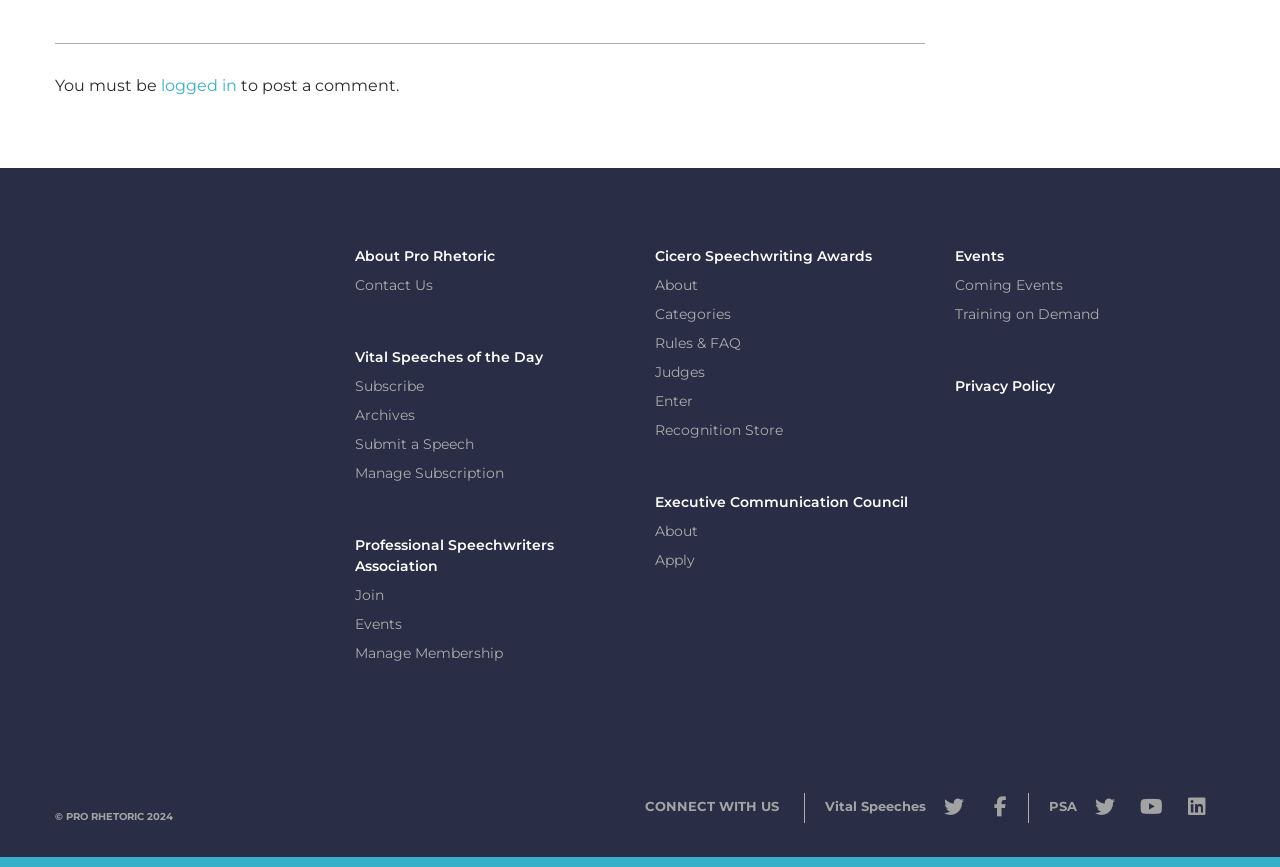Please identify the bounding box coordinates of the region to click in order to complete the task: "Follow Pro Rhetoric on Twitter". The coordinates must be four float numbers between 0 and 1, specified as [left, top, right, bottom].

[0.734, 0.919, 0.757, 0.954]